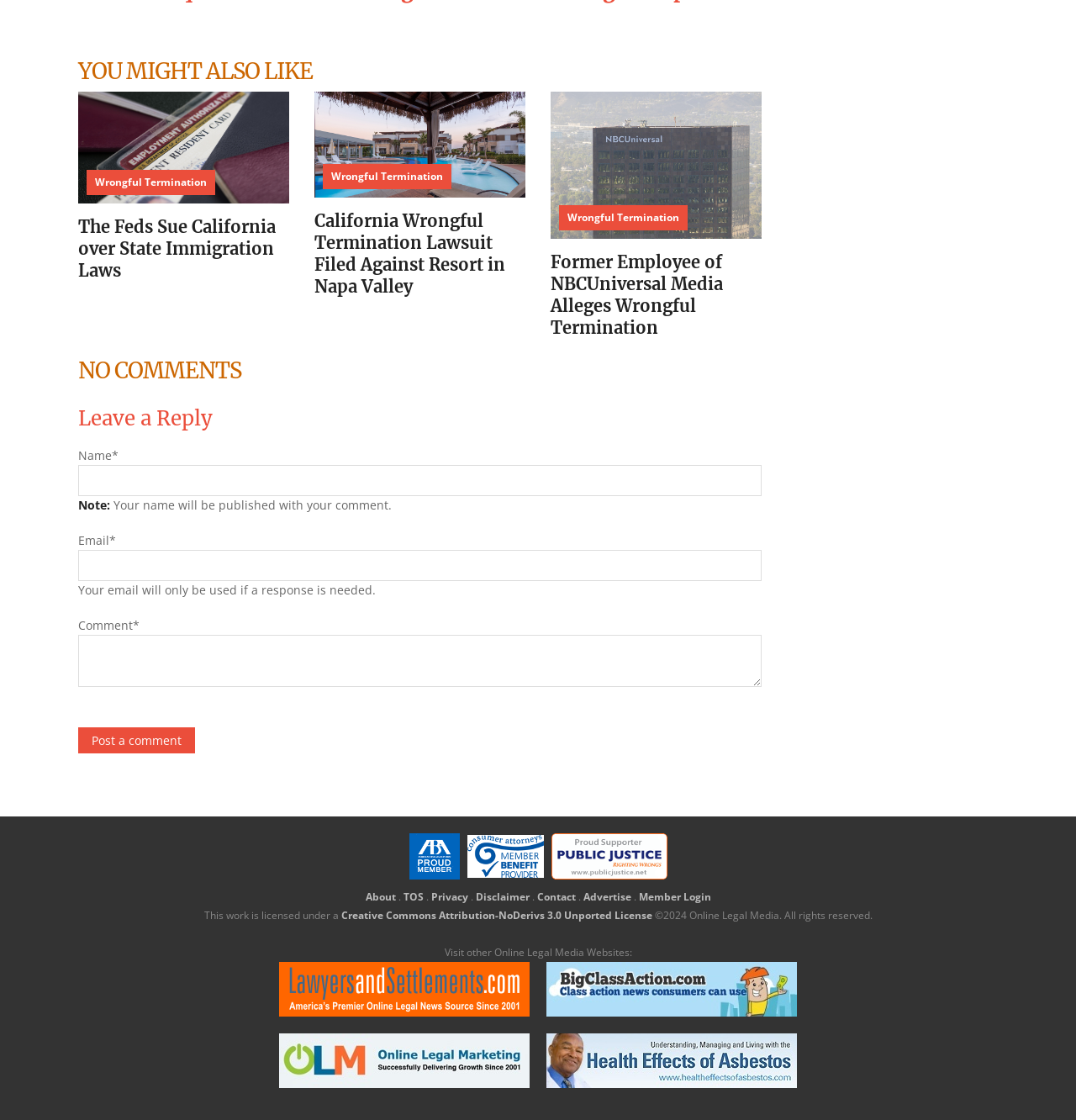What is the license under which the work is licensed?
Look at the image and provide a short answer using one word or a phrase.

Creative Commons Attribution-NoDerivs 3.0 Unported License